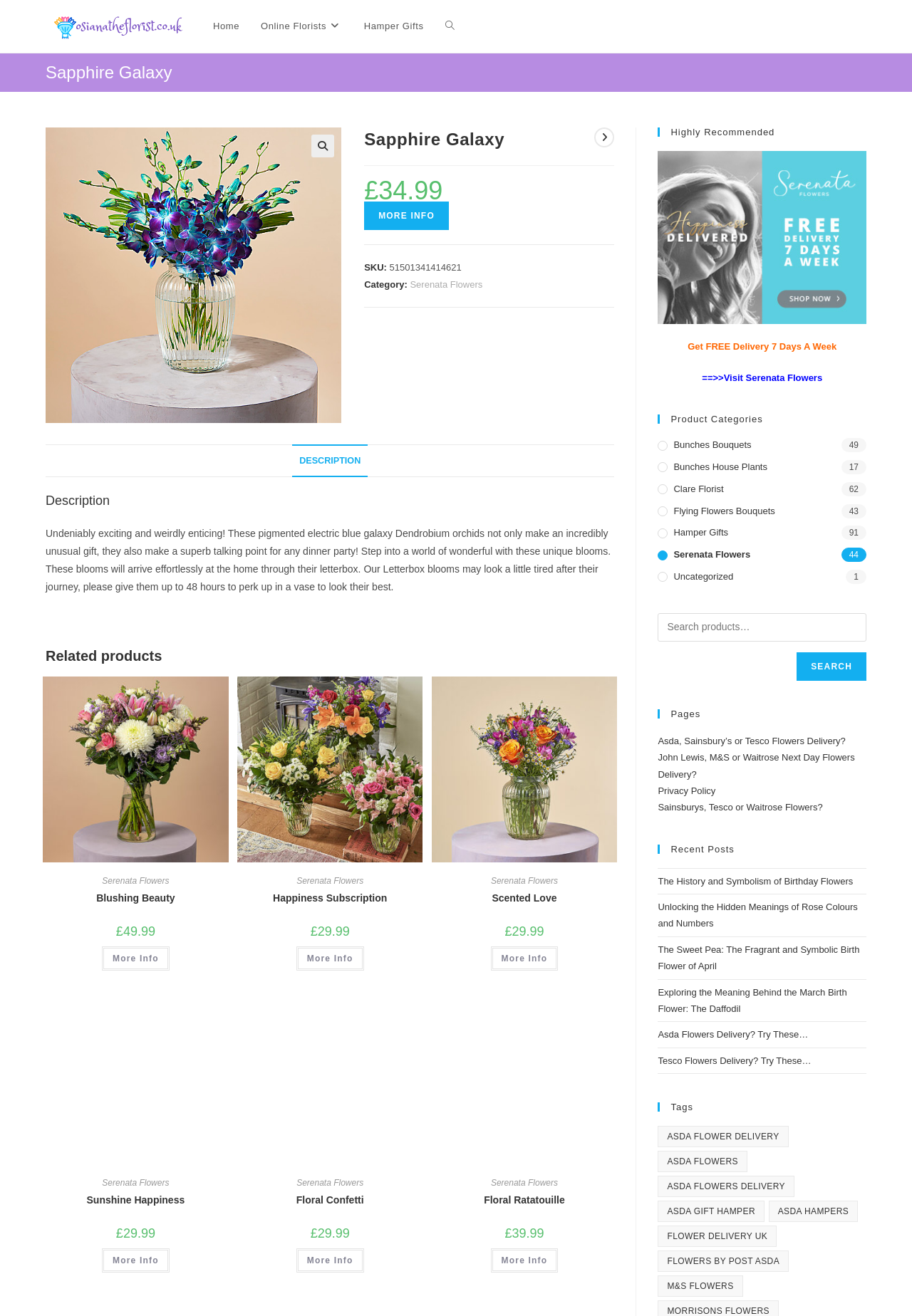How many related products are shown on the webpage?
Please provide a single word or phrase as your answer based on the image.

4